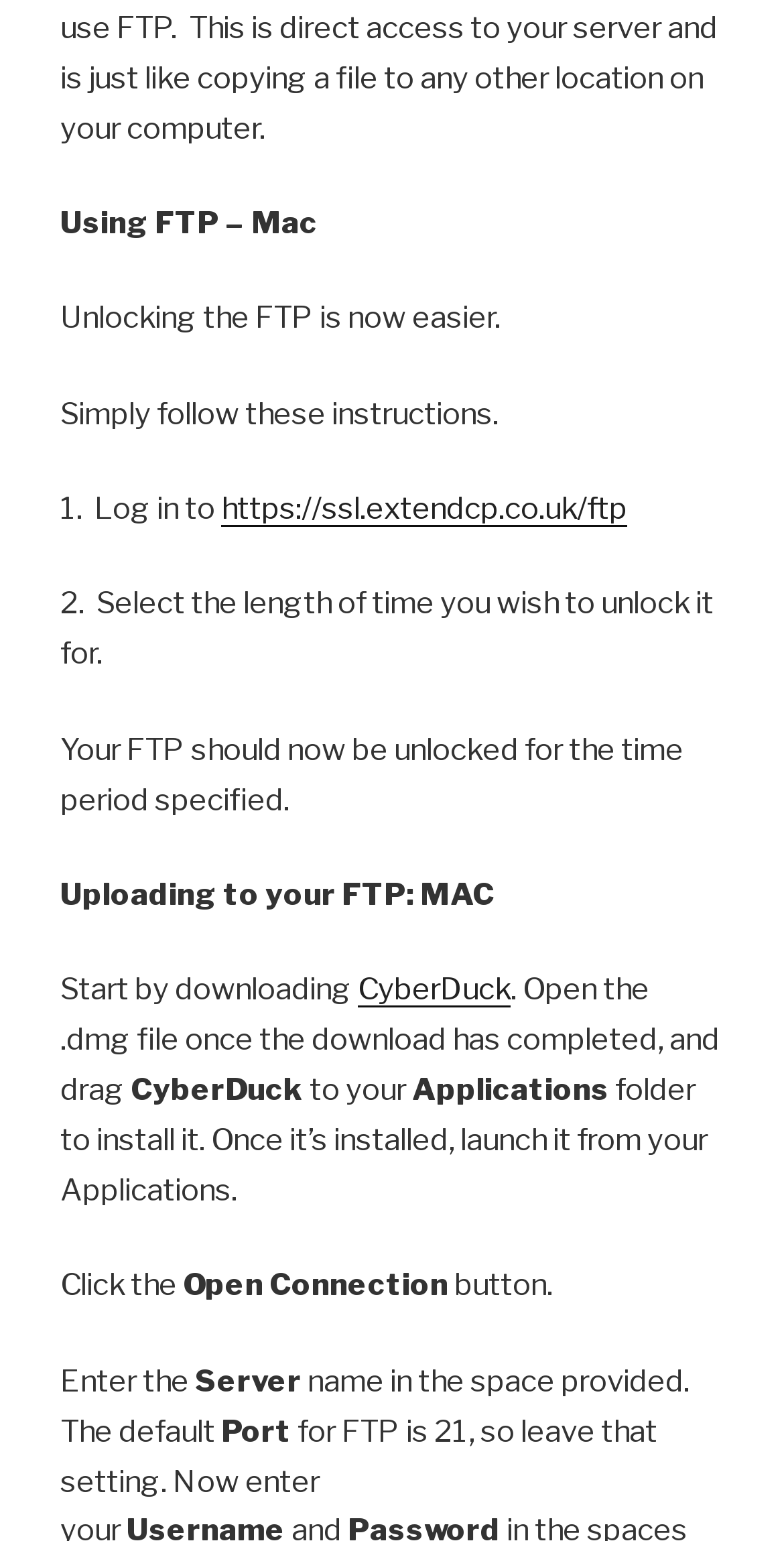Respond with a single word or phrase:
What software is recommended for uploading to FTP on Mac?

CyberDuck